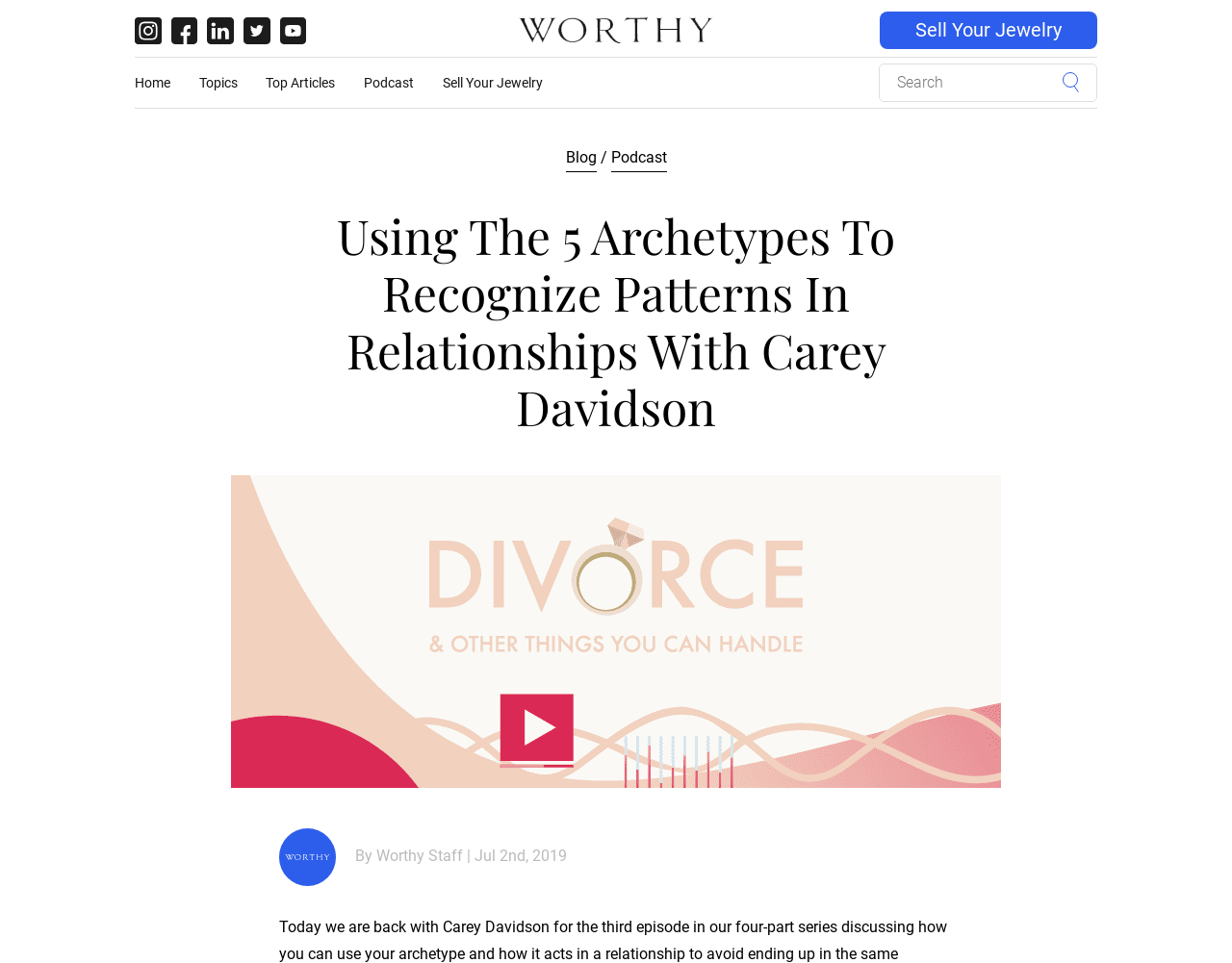What is the text of the webpage's headline?

Using The 5 Archetypes To Recognize Patterns In Relationships With Carey Davidson